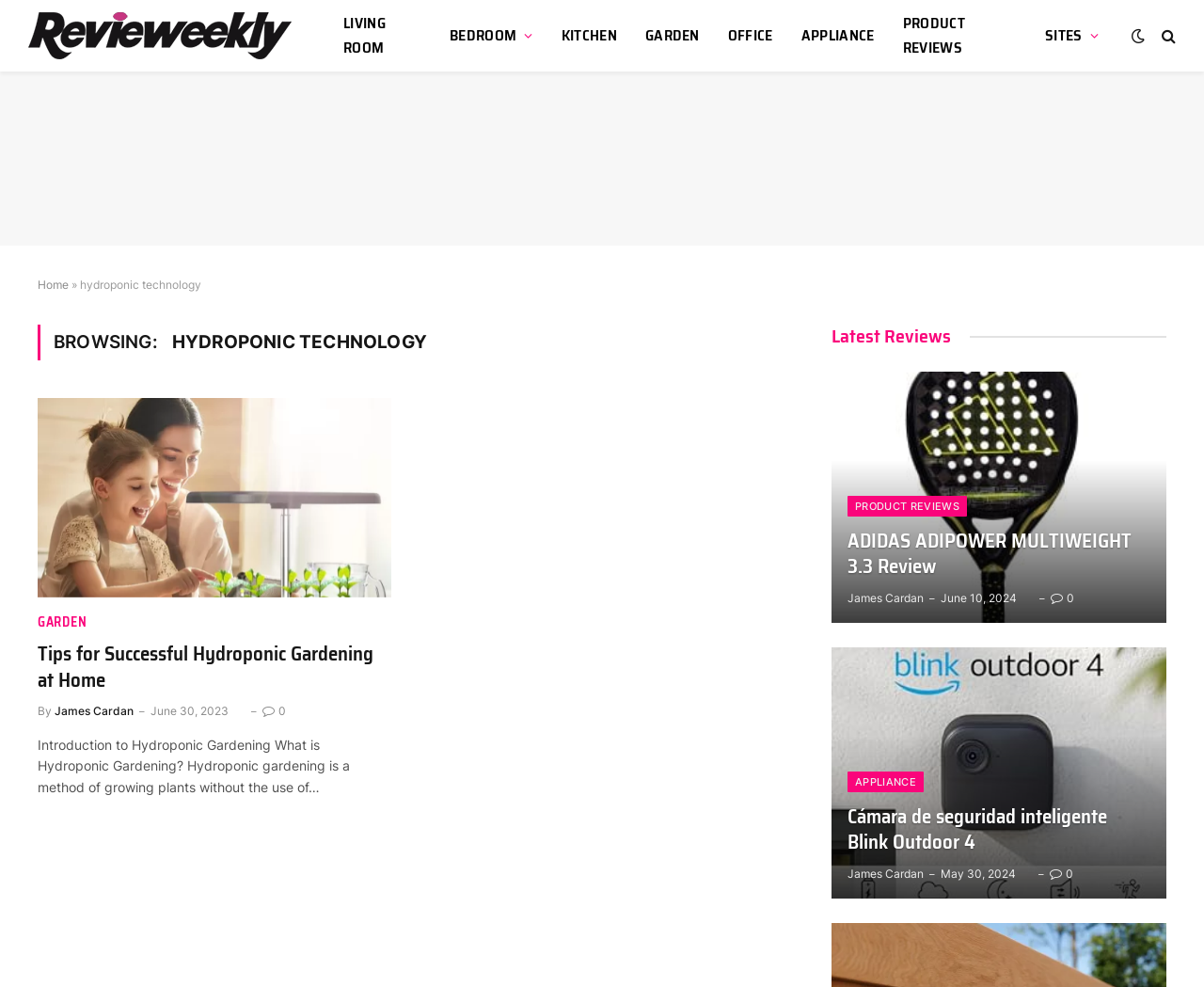Indicate the bounding box coordinates of the clickable region to achieve the following instruction: "Click on the 'GARDEN' link."

[0.031, 0.62, 0.072, 0.641]